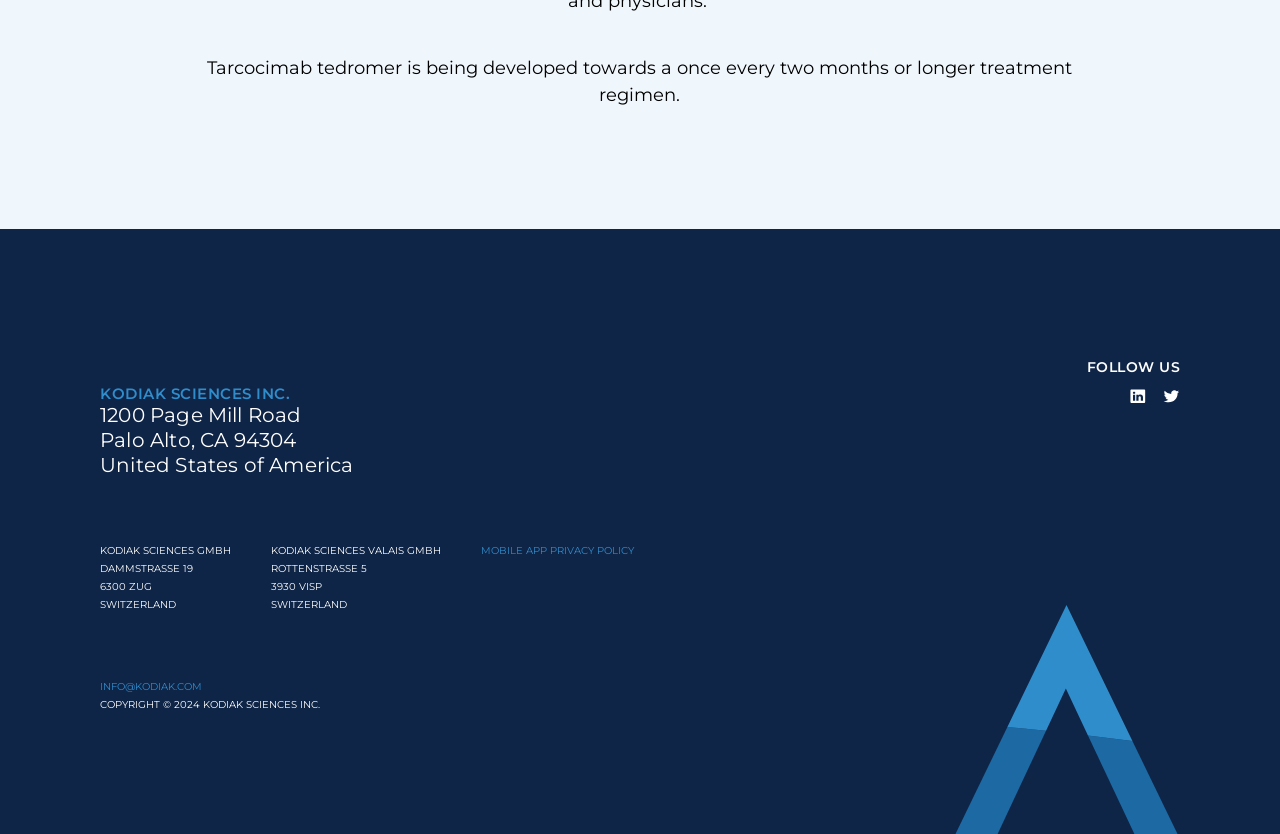Determine the bounding box for the UI element as described: "info@kodiak.com". The coordinates should be represented as four float numbers between 0 and 1, formatted as [left, top, right, bottom].

[0.078, 0.815, 0.158, 0.831]